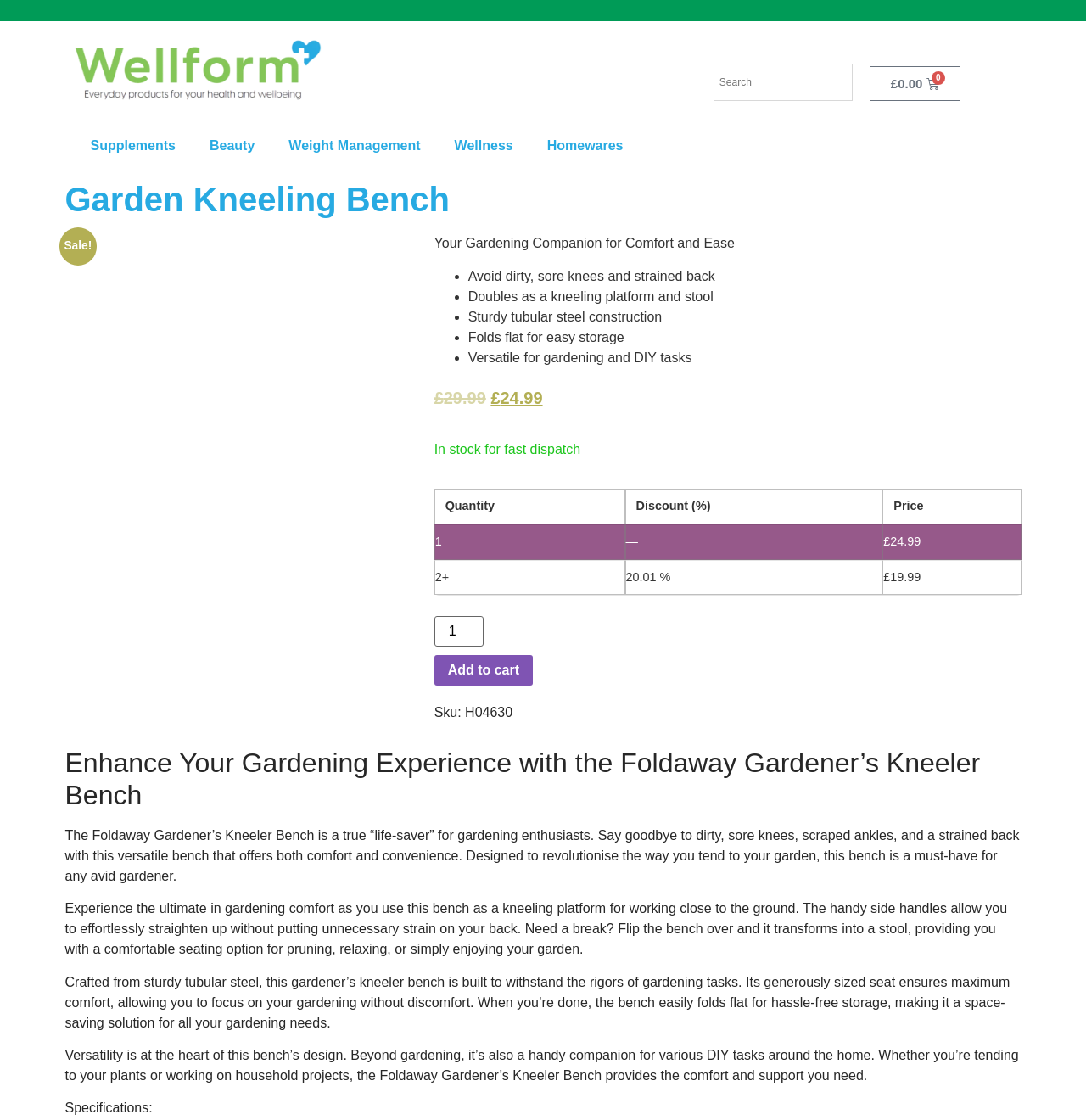Please identify and generate the text content of the webpage's main heading.

Garden Kneeling Bench